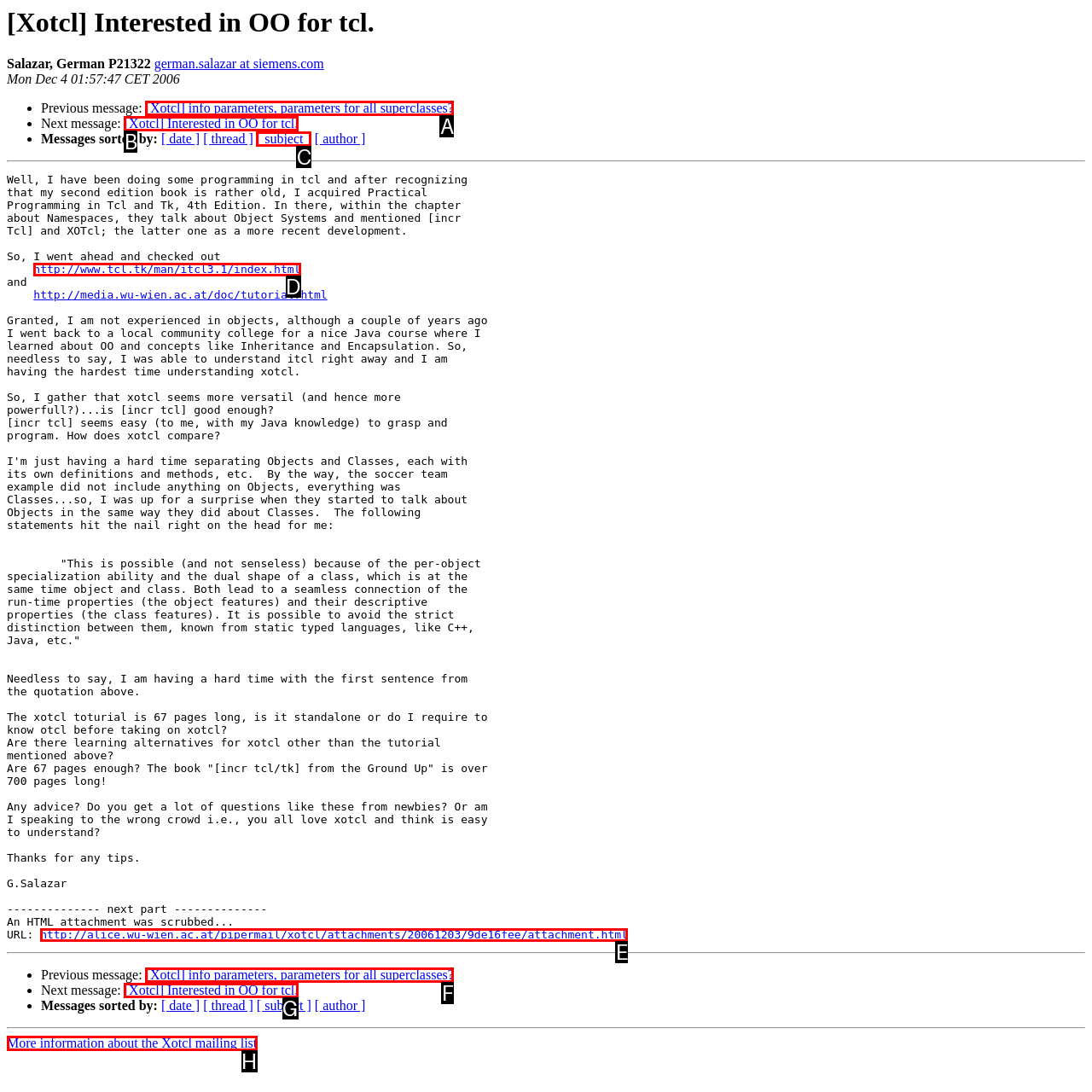Looking at the description: http://alice.wu-wien.ac.at/pipermail/xotcl/attachments/20061203/9de16fee/attachment.html, identify which option is the best match and respond directly with the letter of that option.

E